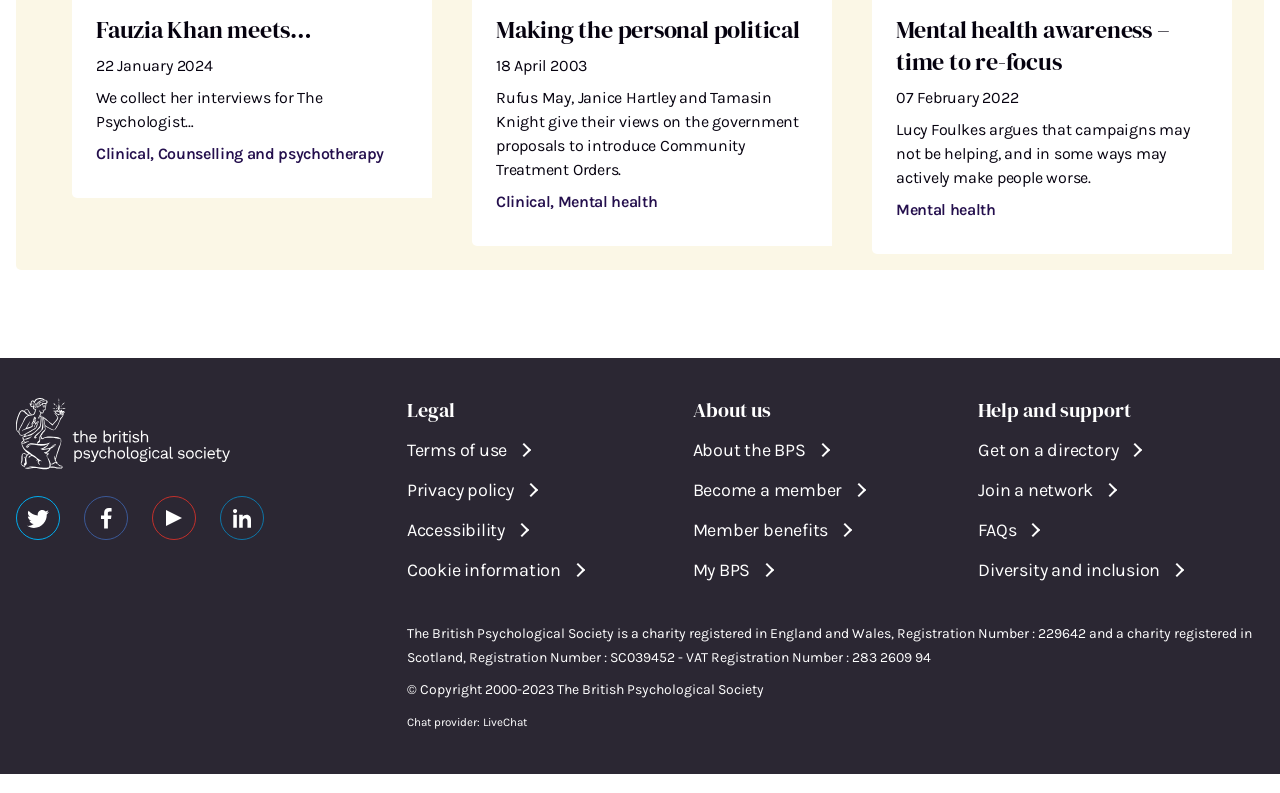Respond with a single word or phrase to the following question:
What is the purpose of the 'Get on a directory' link?

To get listed in a directory